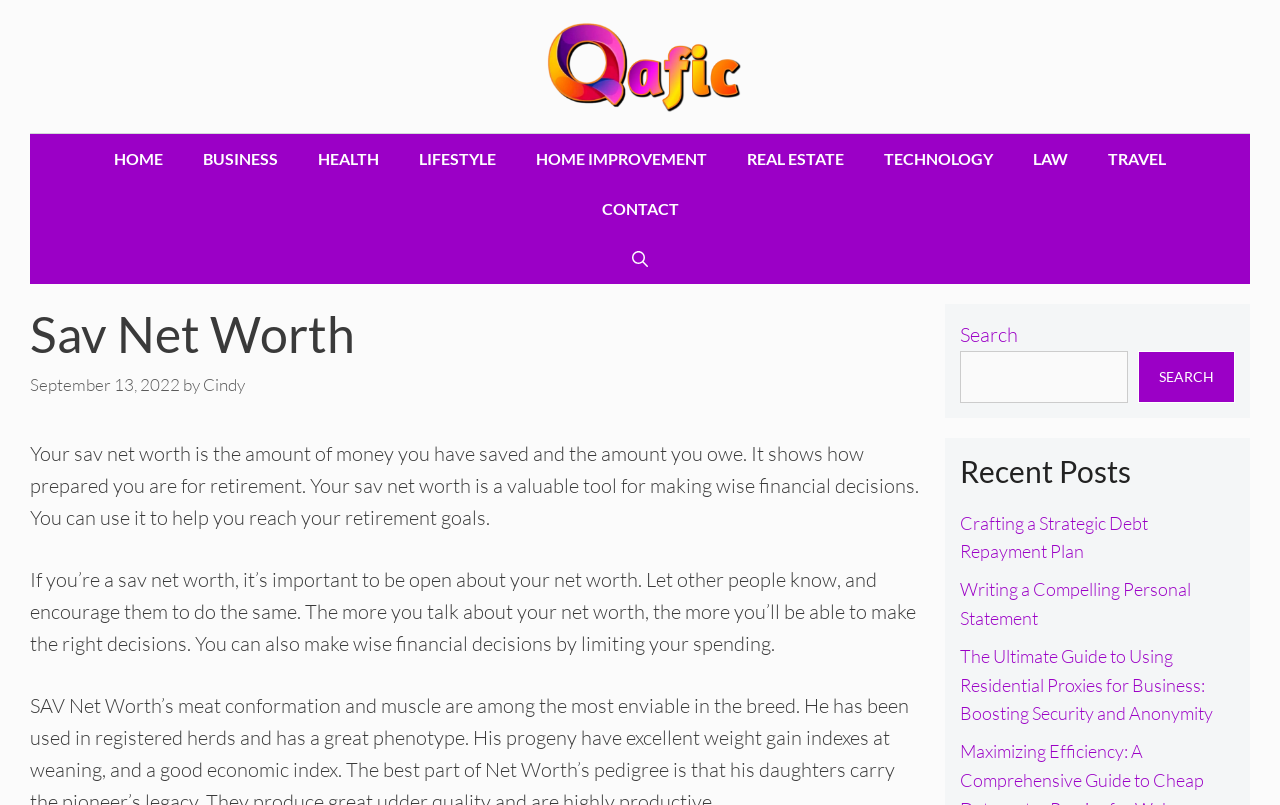Identify the bounding box coordinates of the region that needs to be clicked to carry out this instruction: "Click on the Qafic link". Provide these coordinates as four float numbers ranging from 0 to 1, i.e., [left, top, right, bottom].

[0.418, 0.064, 0.582, 0.095]